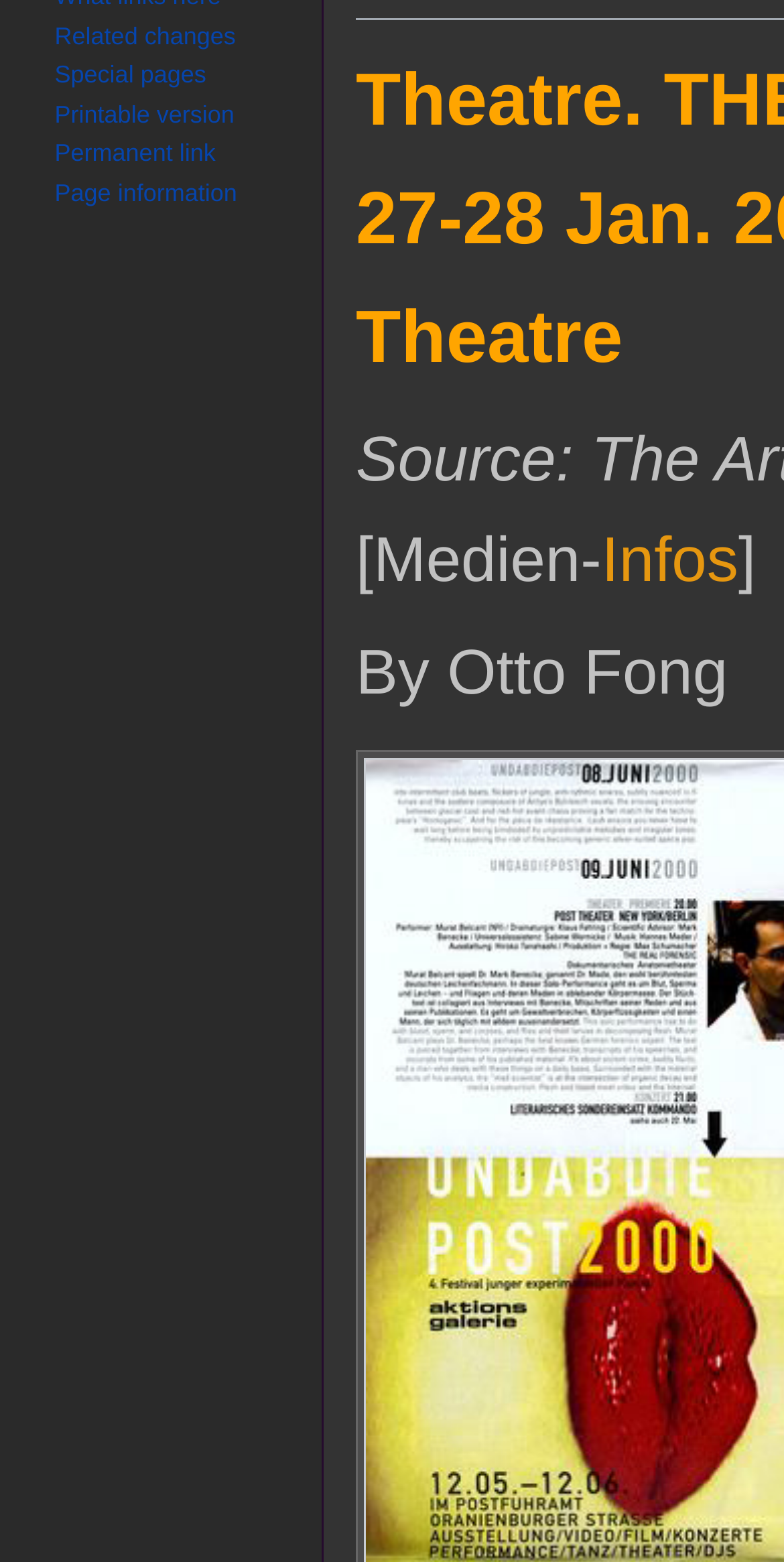Bounding box coordinates are specified in the format (top-left x, top-left y, bottom-right x, bottom-right y). All values are floating point numbers bounded between 0 and 1. Please provide the bounding box coordinate of the region this sentence describes: Inquiry

None